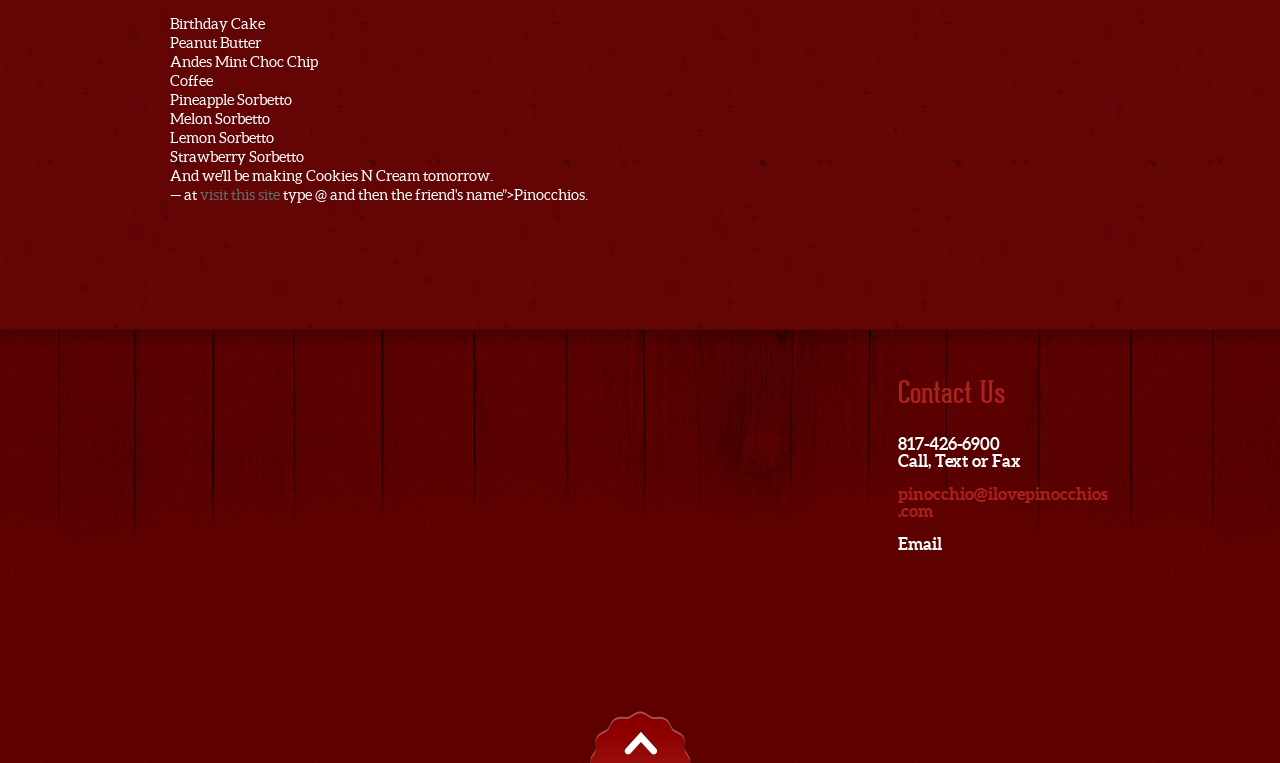Determine the bounding box coordinates of the UI element that matches the following description: "parent_node: Contact Us". The coordinates should be four float numbers between 0 and 1 in the format [left, top, right, bottom].

[0.455, 0.925, 0.546, 1.0]